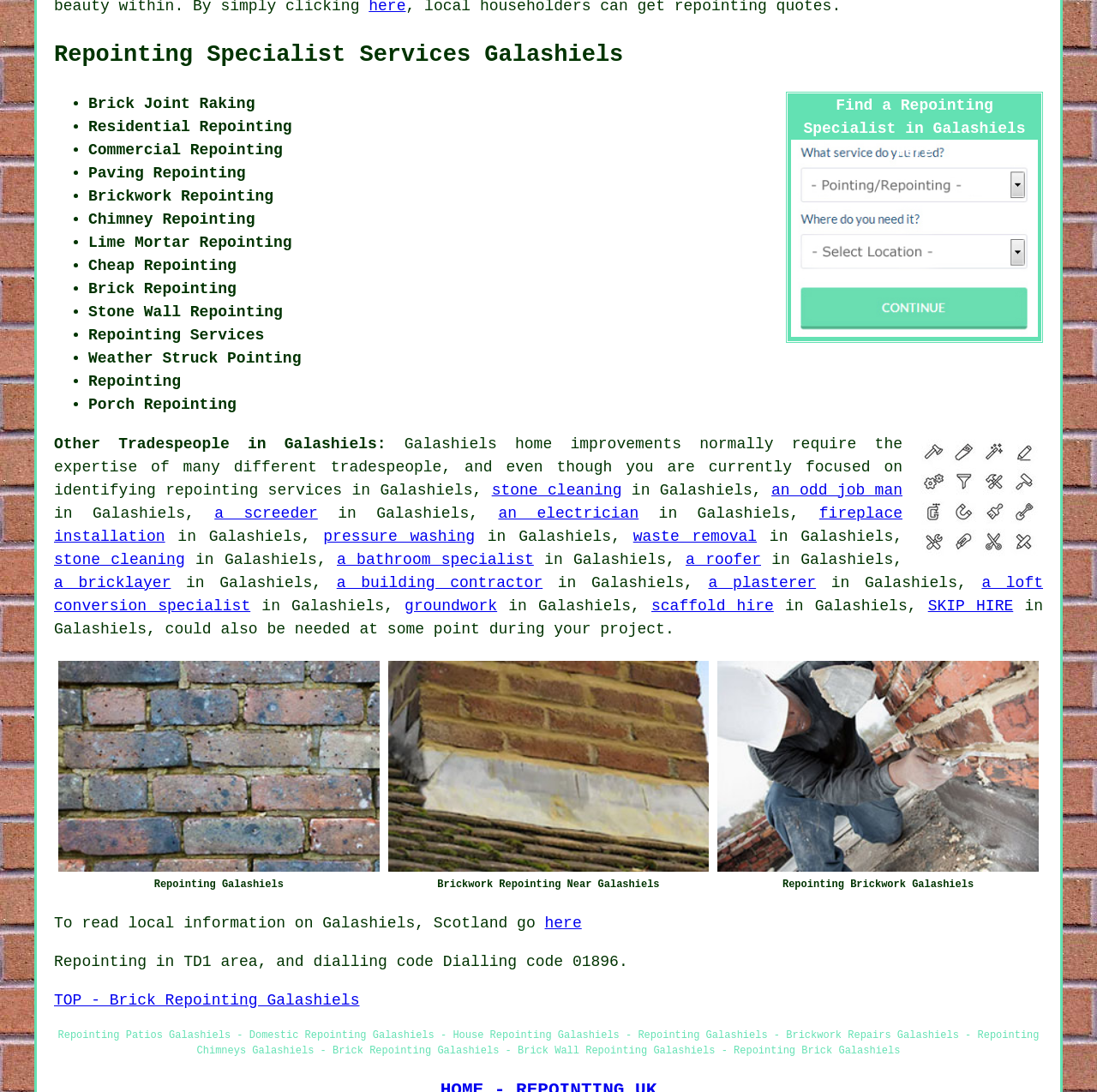Show the bounding box coordinates for the HTML element as described: "a loft conversion specialist".

[0.049, 0.526, 0.951, 0.563]